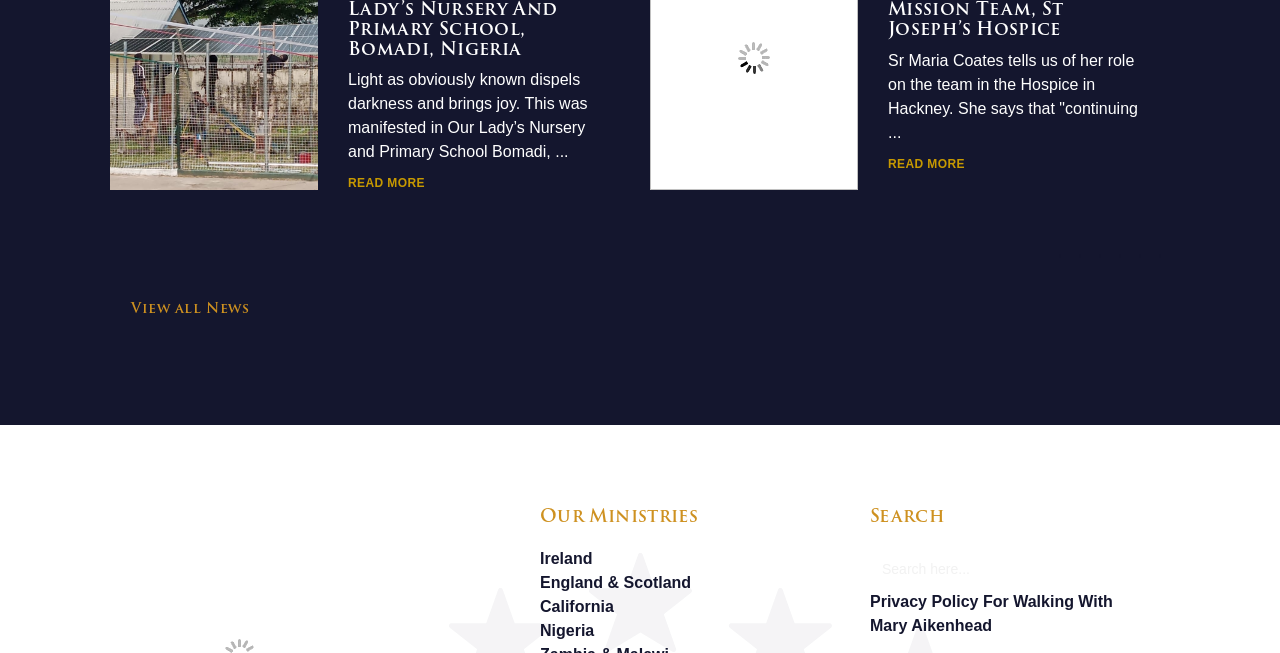With reference to the image, please provide a detailed answer to the following question: What is the purpose of the search box?

The search box has a static text that says 'Search here...'. This suggests that the purpose of the search box is to allow users to search for content within the website.